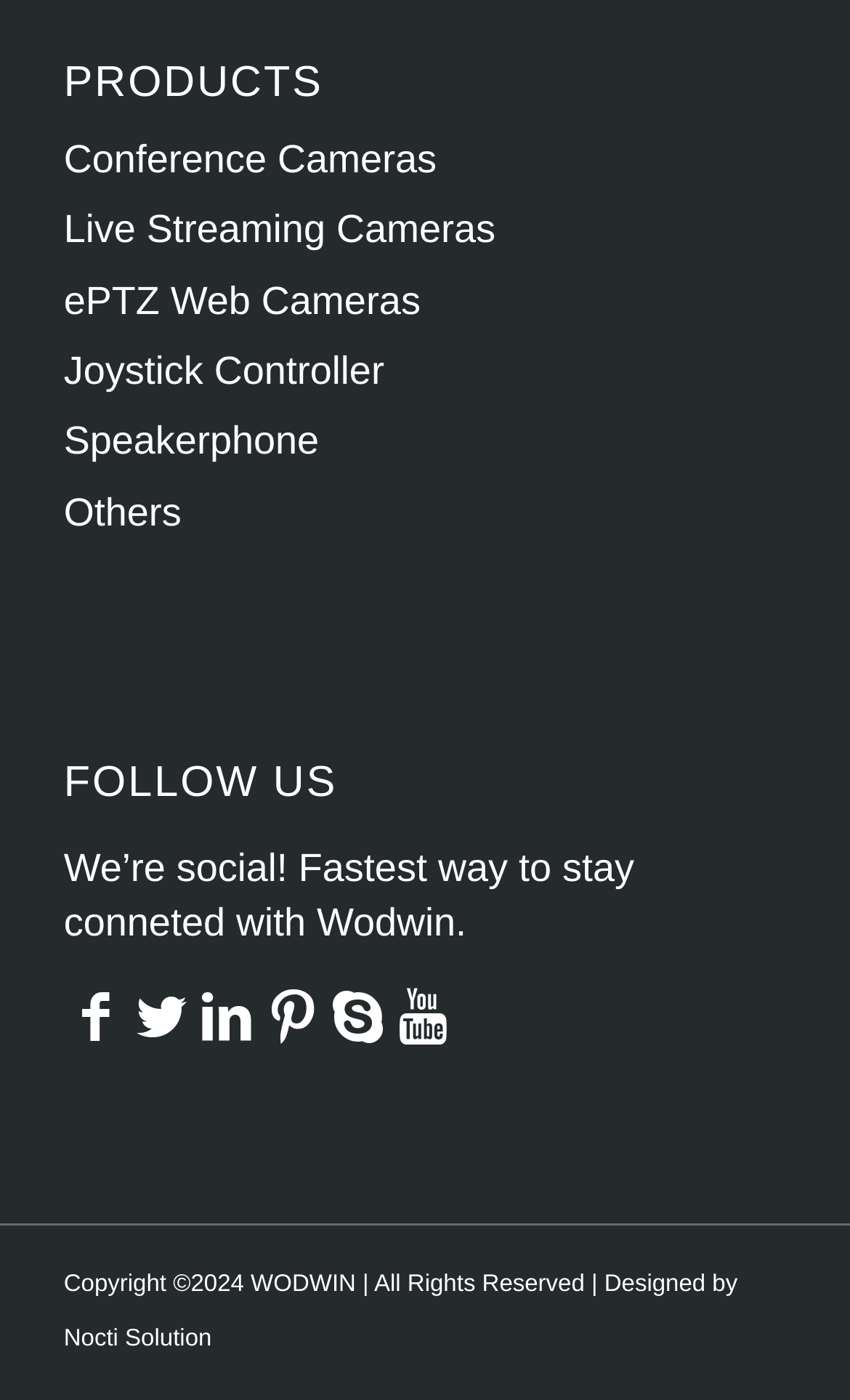Who designed the website?
Can you offer a detailed and complete answer to this question?

I found the copyright information at the bottom of the webpage, which includes the text 'Designed by Nocti Solution'. Therefore, the website was designed by Nocti Solution.